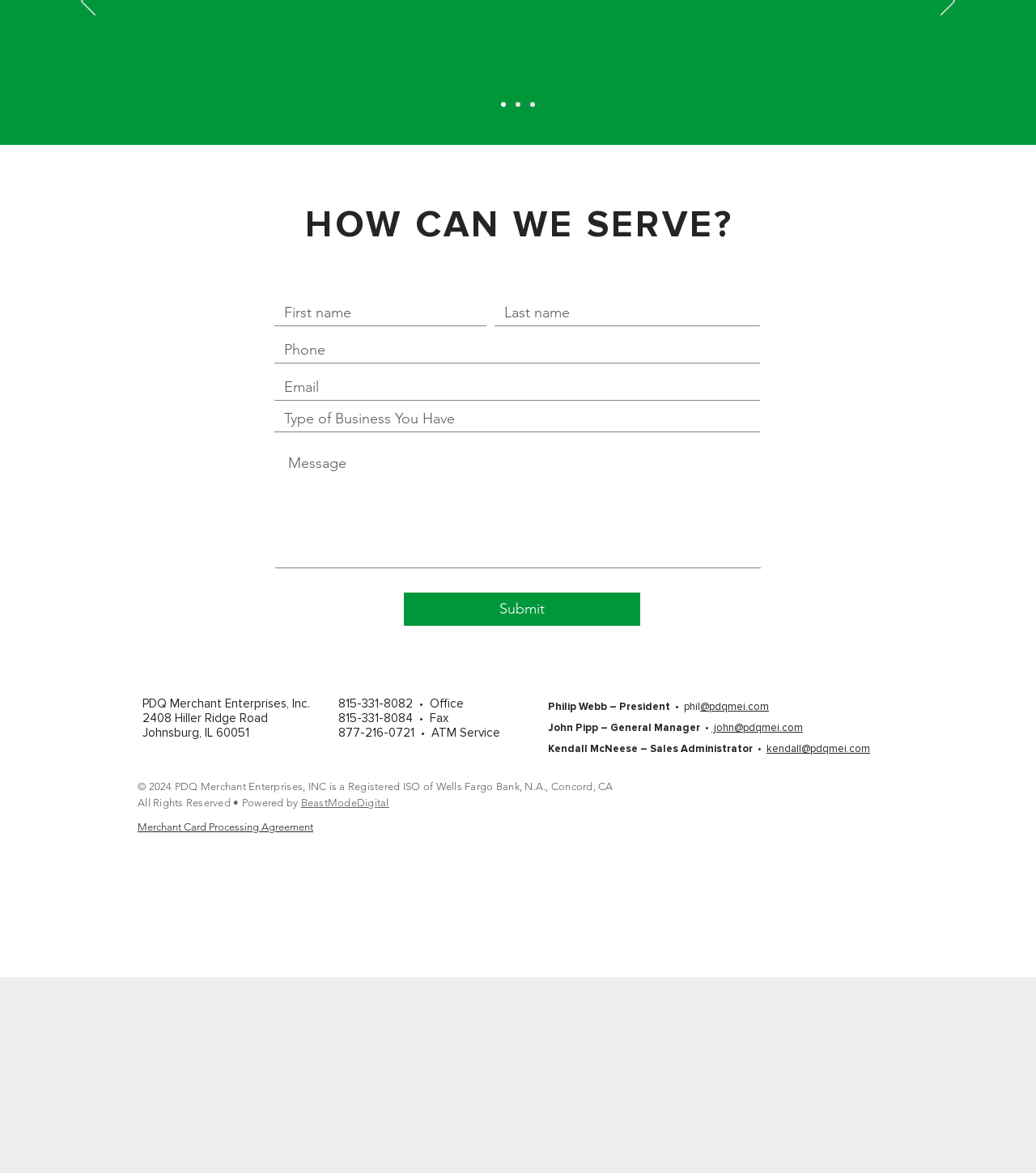Highlight the bounding box coordinates of the region I should click on to meet the following instruction: "Enter your first name".

[0.265, 0.256, 0.47, 0.278]